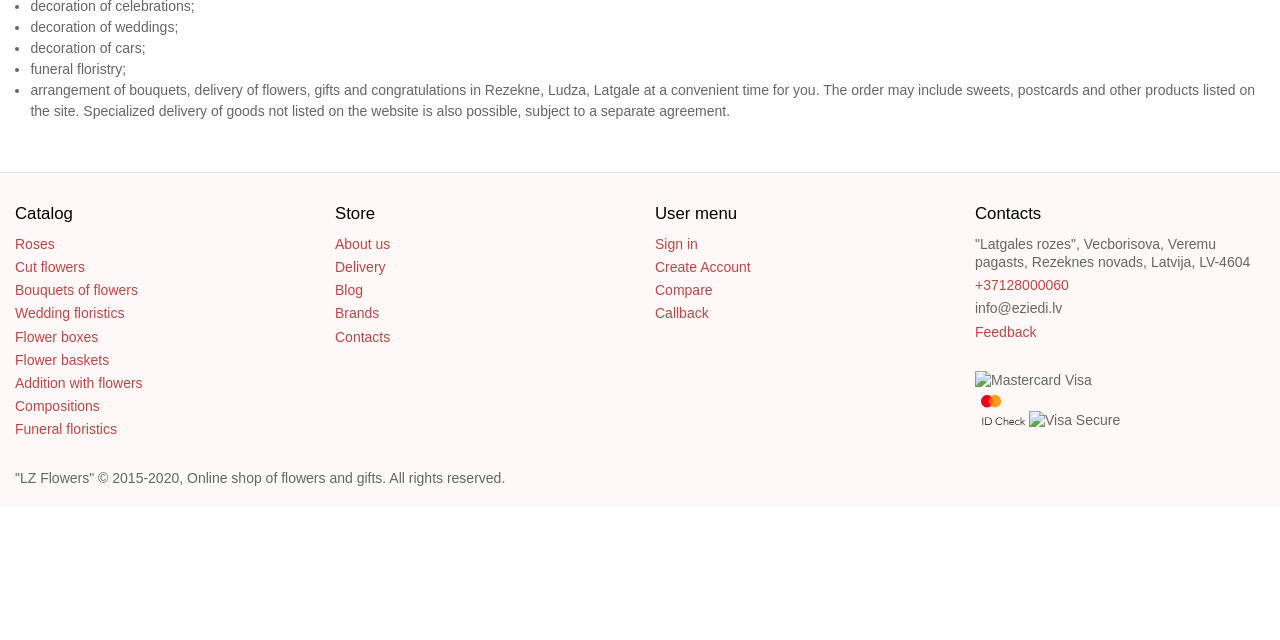Predict the bounding box of the UI element based on this description: "Compositions".

[0.012, 0.622, 0.078, 0.647]